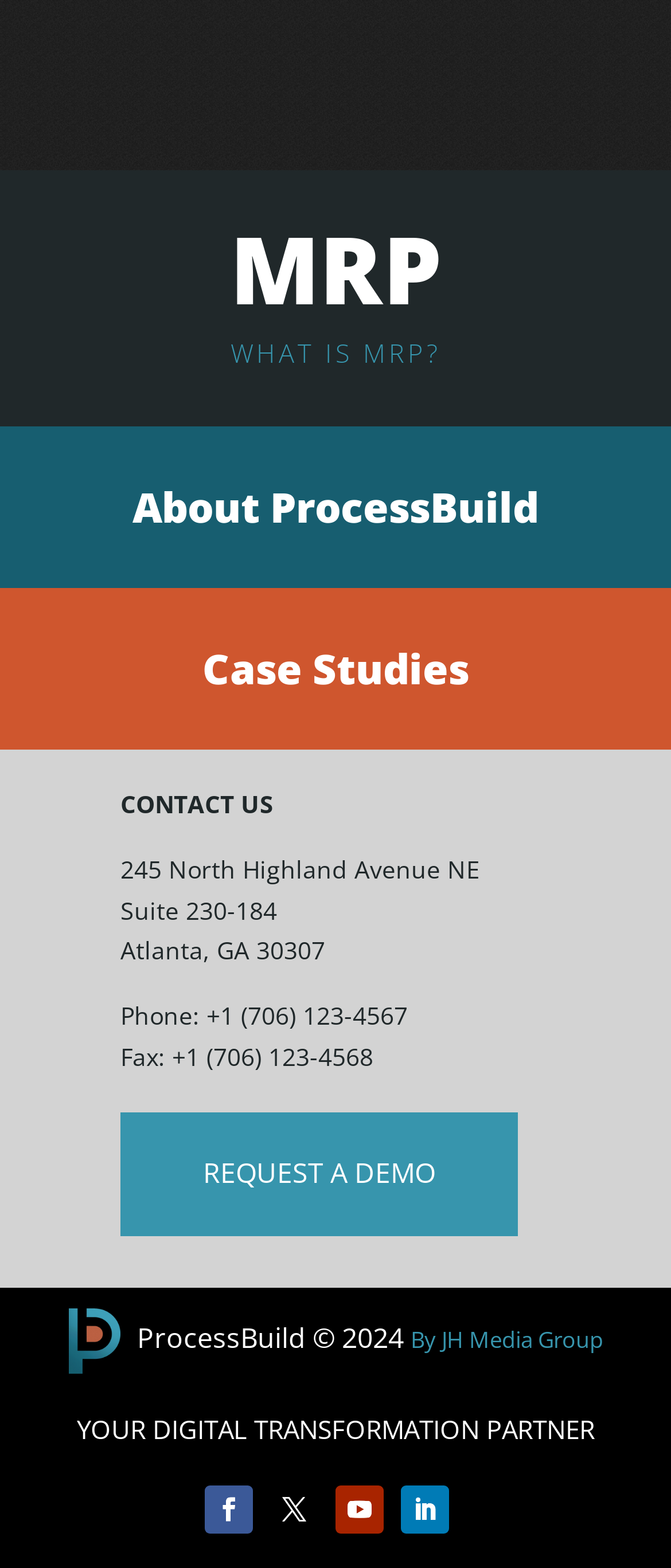Answer with a single word or phrase: 
How many social media links are there?

4